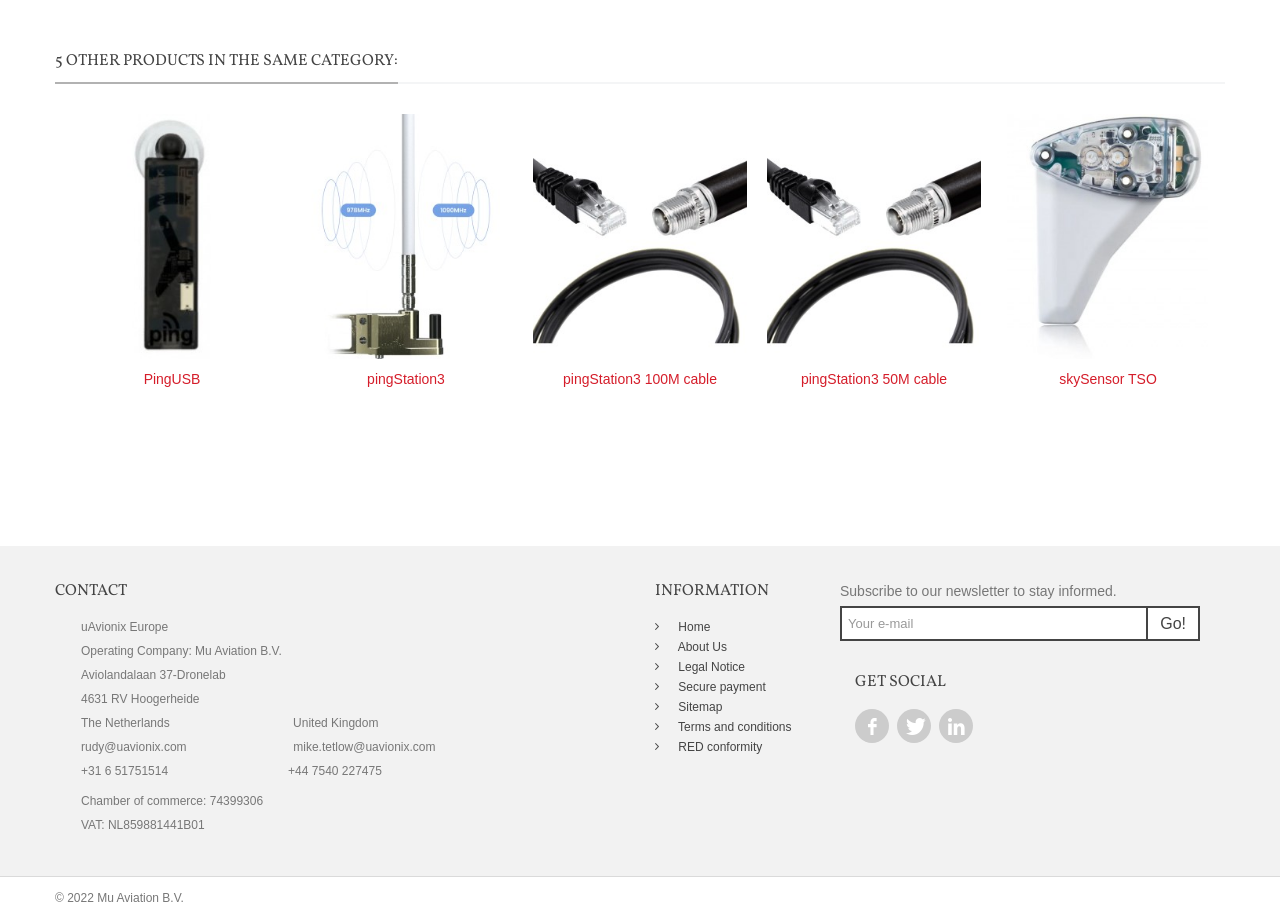What is the copyright information of the website?
Please give a well-detailed answer to the question.

The copyright information of the website is displayed at the very bottom of the page, which states that the website is copyrighted by Mu Aviation B.V. in 2022.